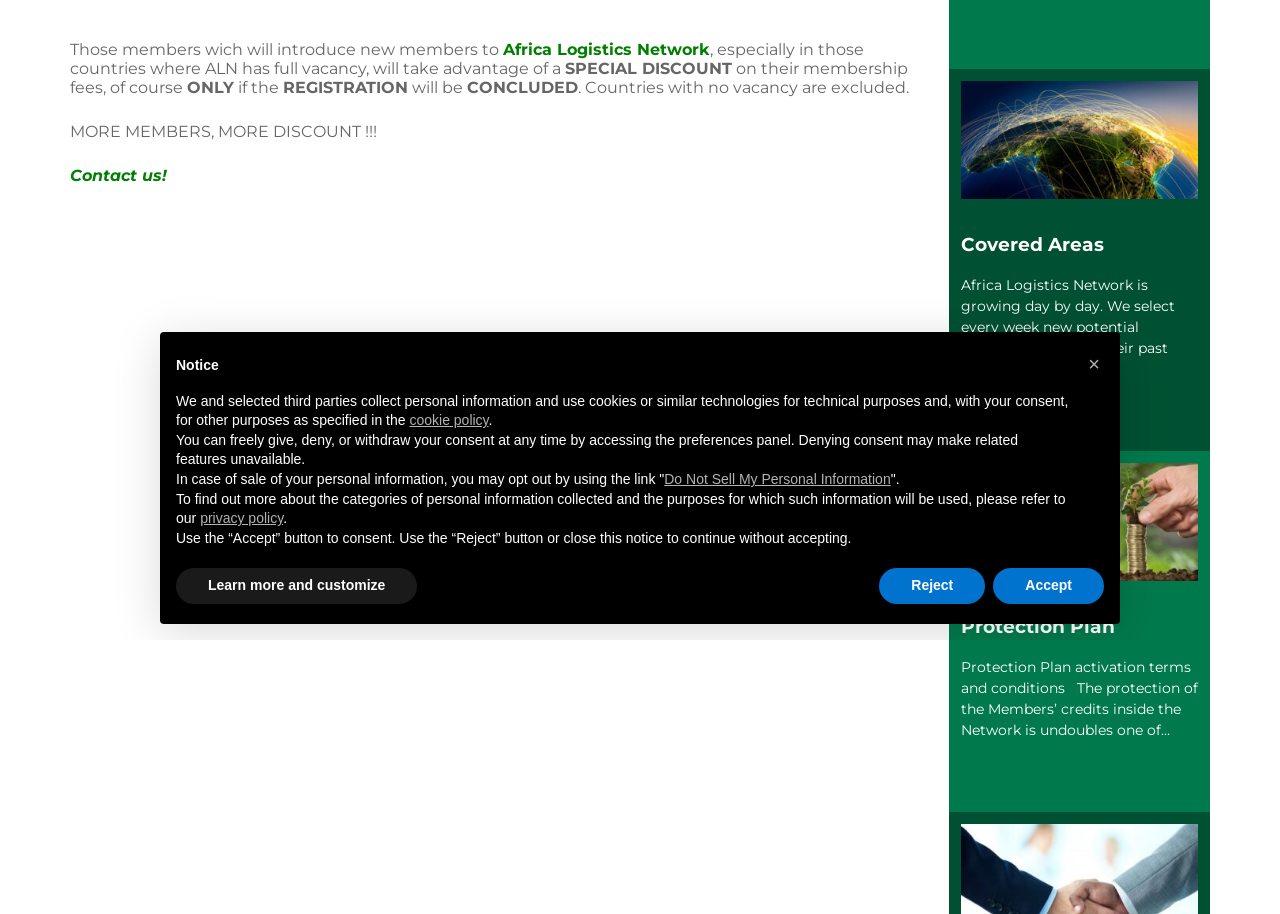From the element description Learn more and customize, predict the bounding box coordinates of the UI element. The coordinates must be specified in the format (top-left x, top-left y, bottom-right x, bottom-right y) and should be within the 0 to 1 range.

[0.138, 0.622, 0.326, 0.661]